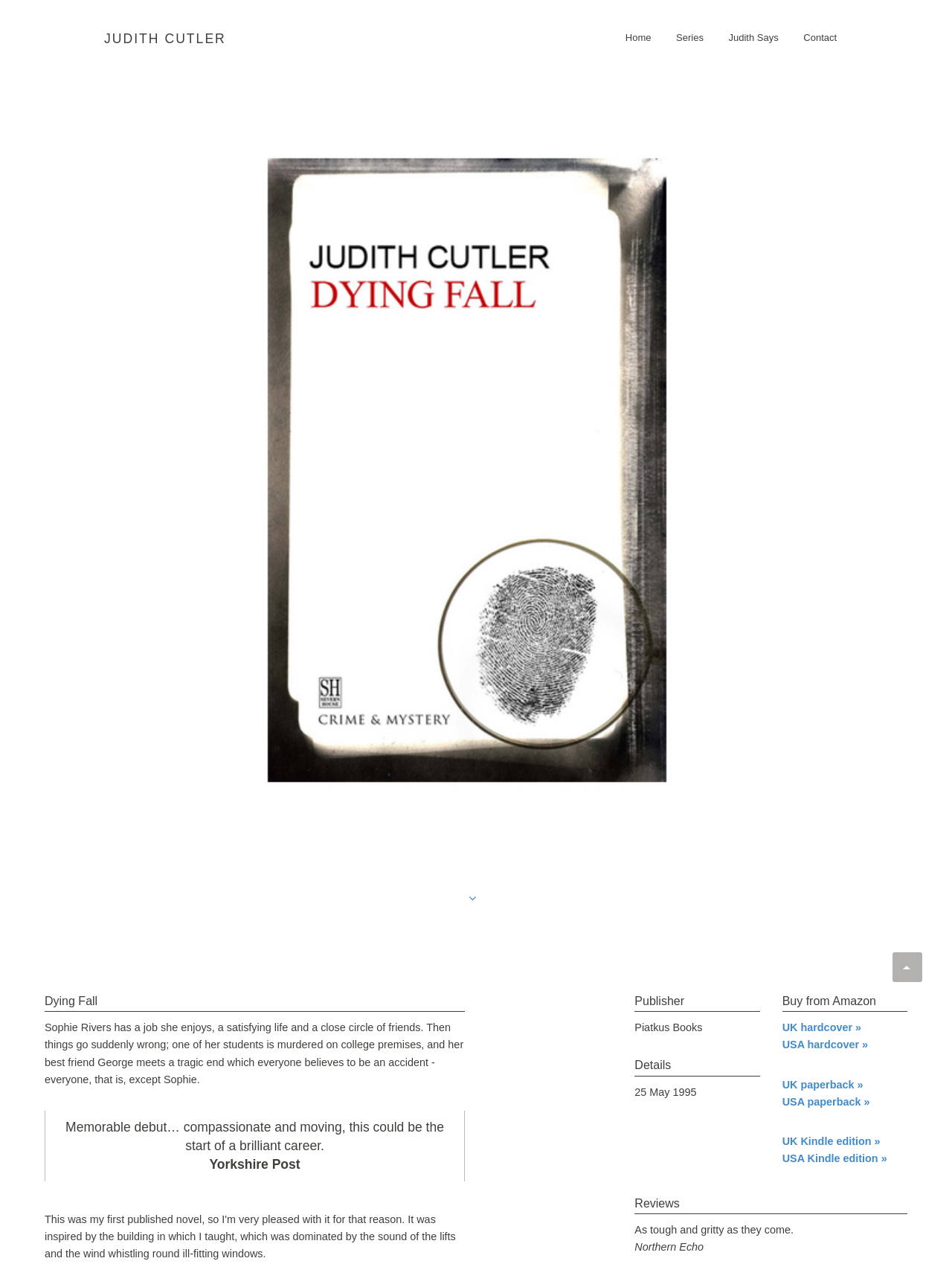Could you indicate the bounding box coordinates of the region to click in order to complete this instruction: "Click on the 'Home' link".

[0.653, 0.026, 0.696, 0.043]